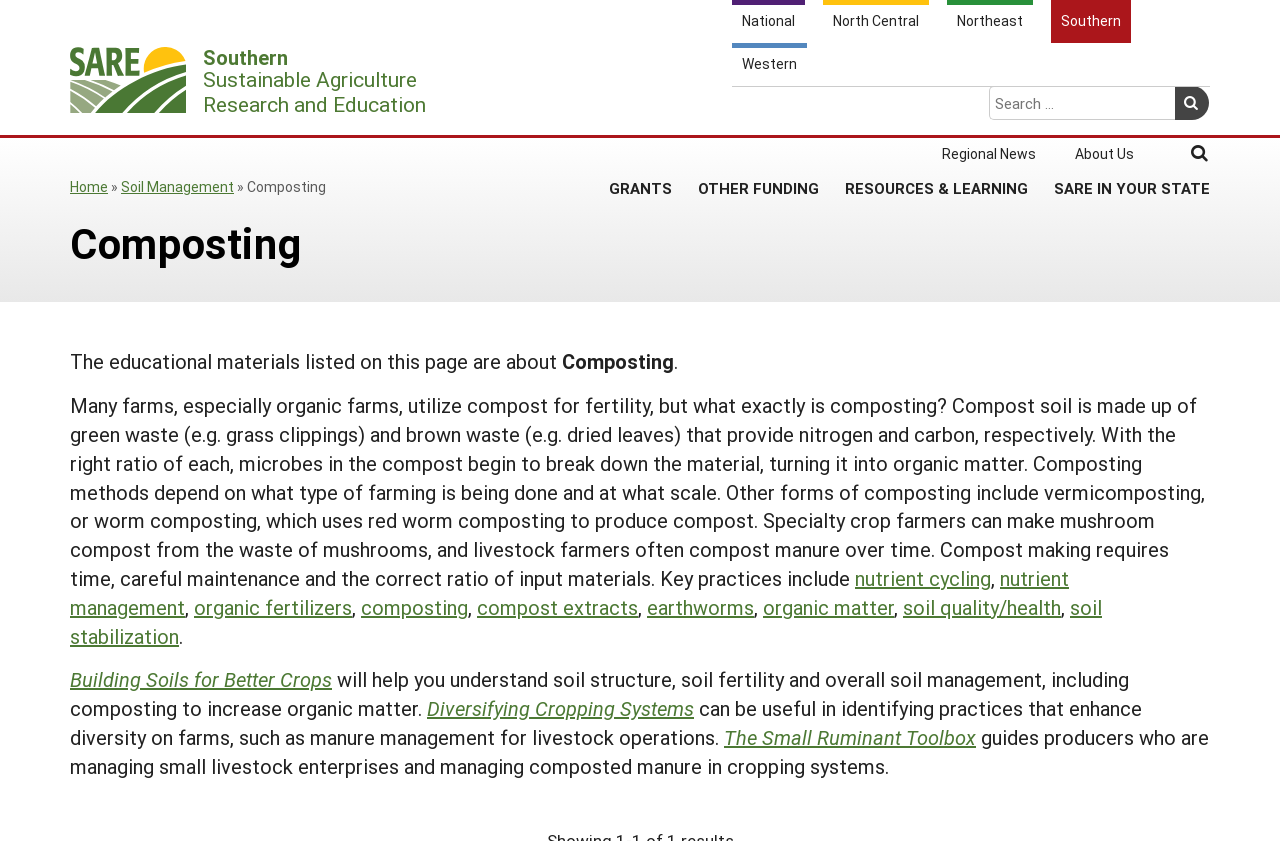Given the element description "Building Soils for Better Crops", identify the bounding box of the corresponding UI element.

[0.055, 0.792, 0.259, 0.823]